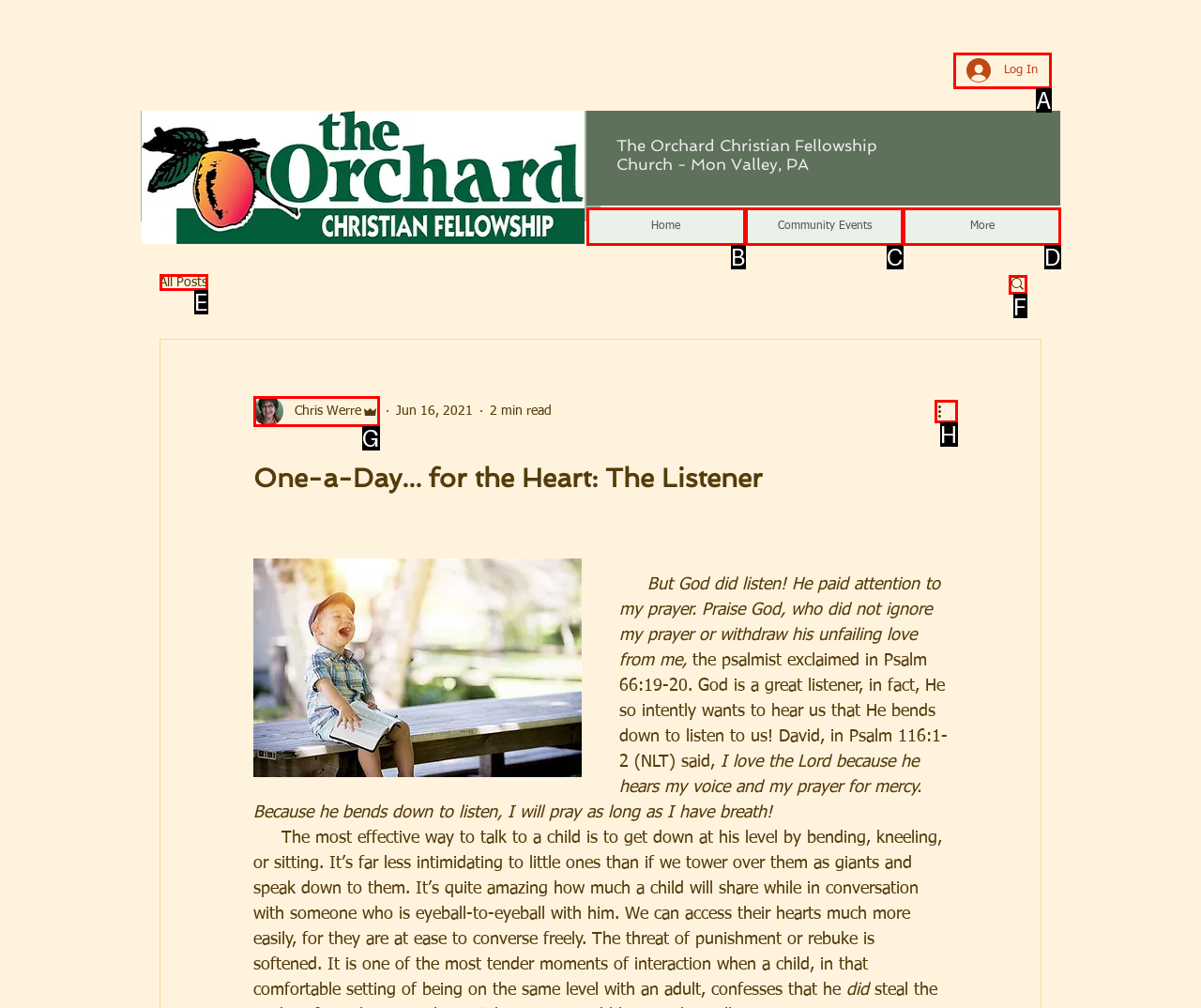Identify the appropriate lettered option to execute the following task: Search for something
Respond with the letter of the selected choice.

F